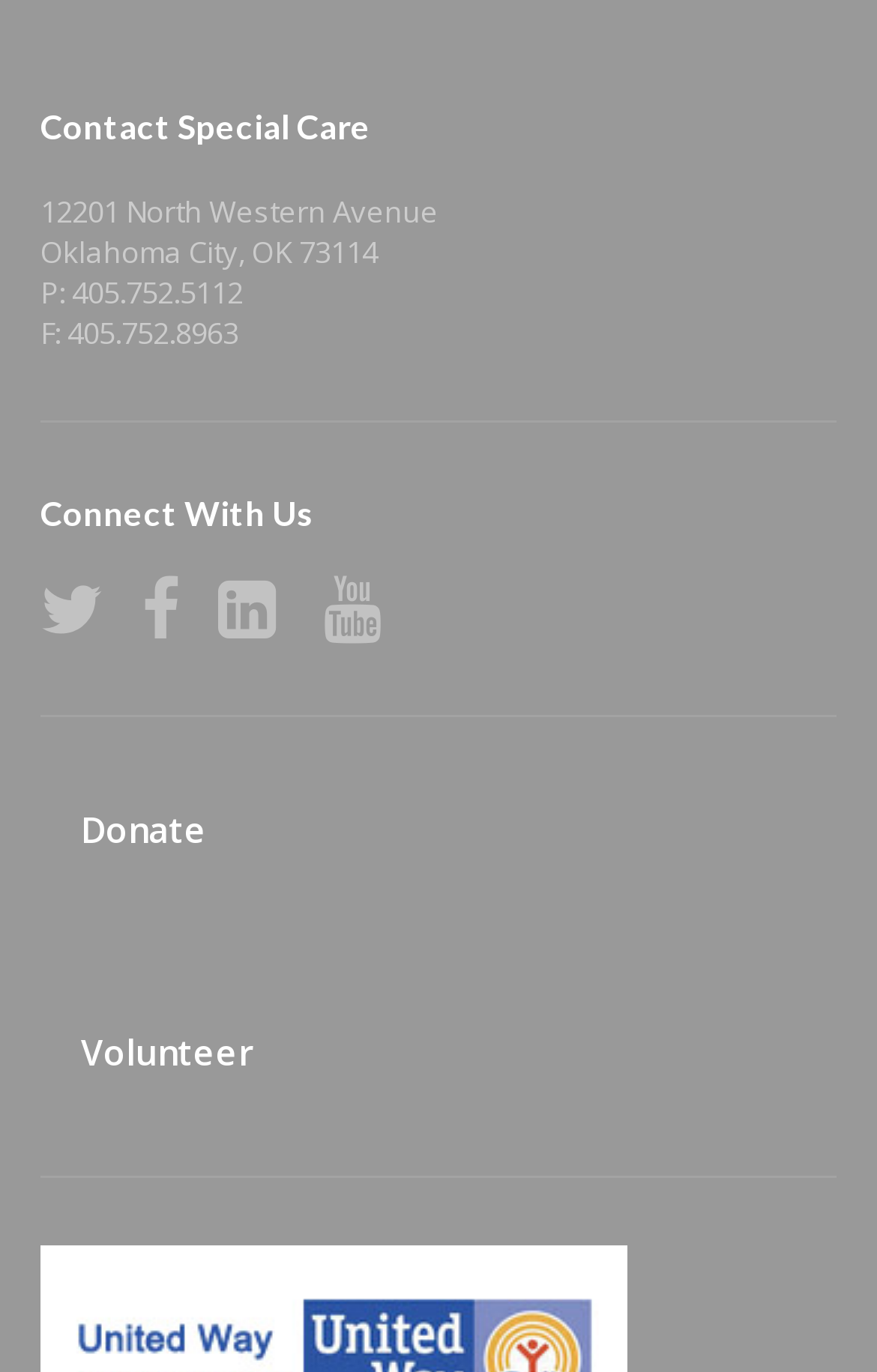Reply to the question with a single word or phrase:
What is the last option to engage with Special Care?

Volunteer